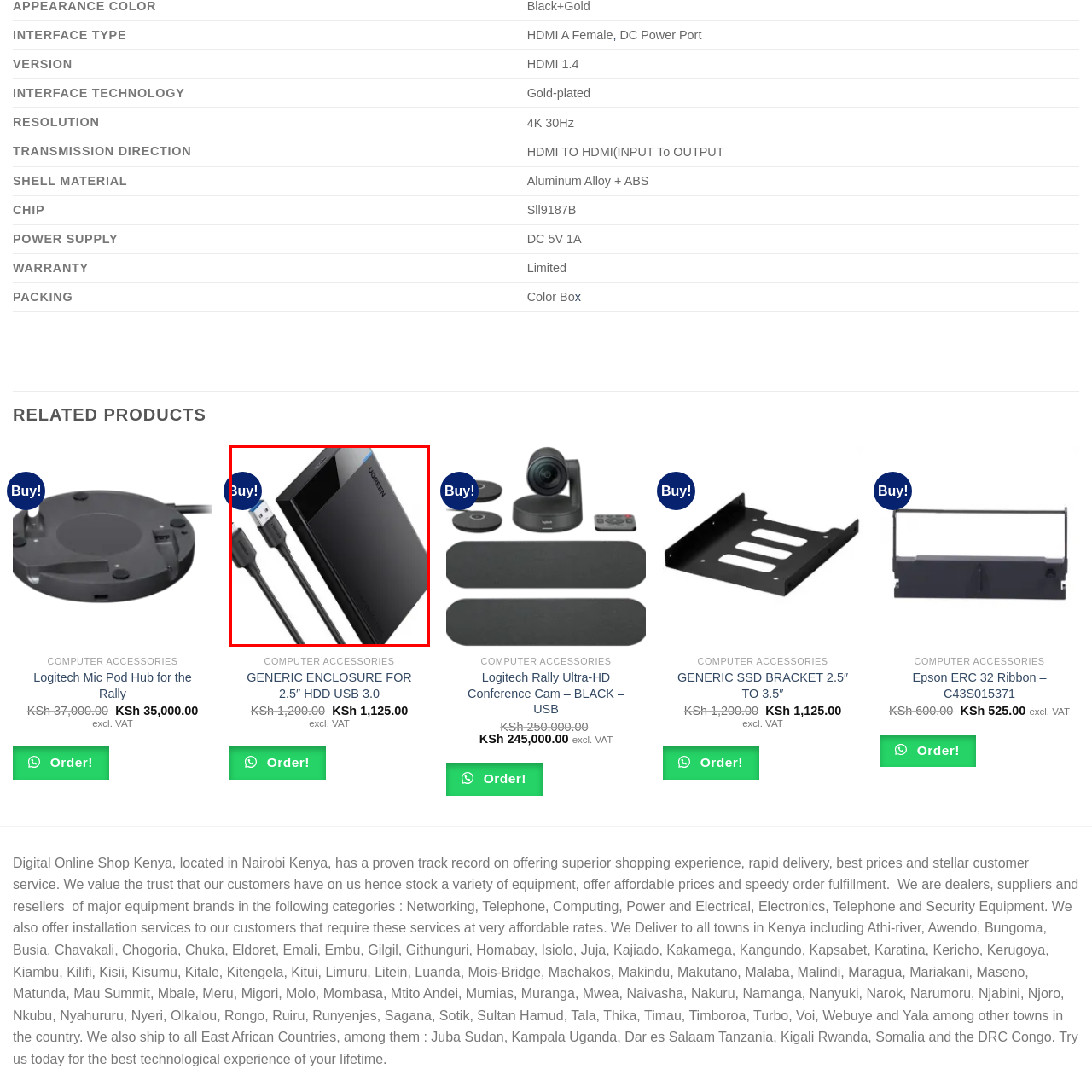What is the purpose of the 'Buy!' icon?
Consider the portion of the image within the red bounding box and answer the question as detailed as possible, referencing the visible details.

The prominent 'Buy!' icon is displayed in the top left corner, indicating a call to action for purchasing this product, which means it is encouraging the viewer to buy the hard drive.